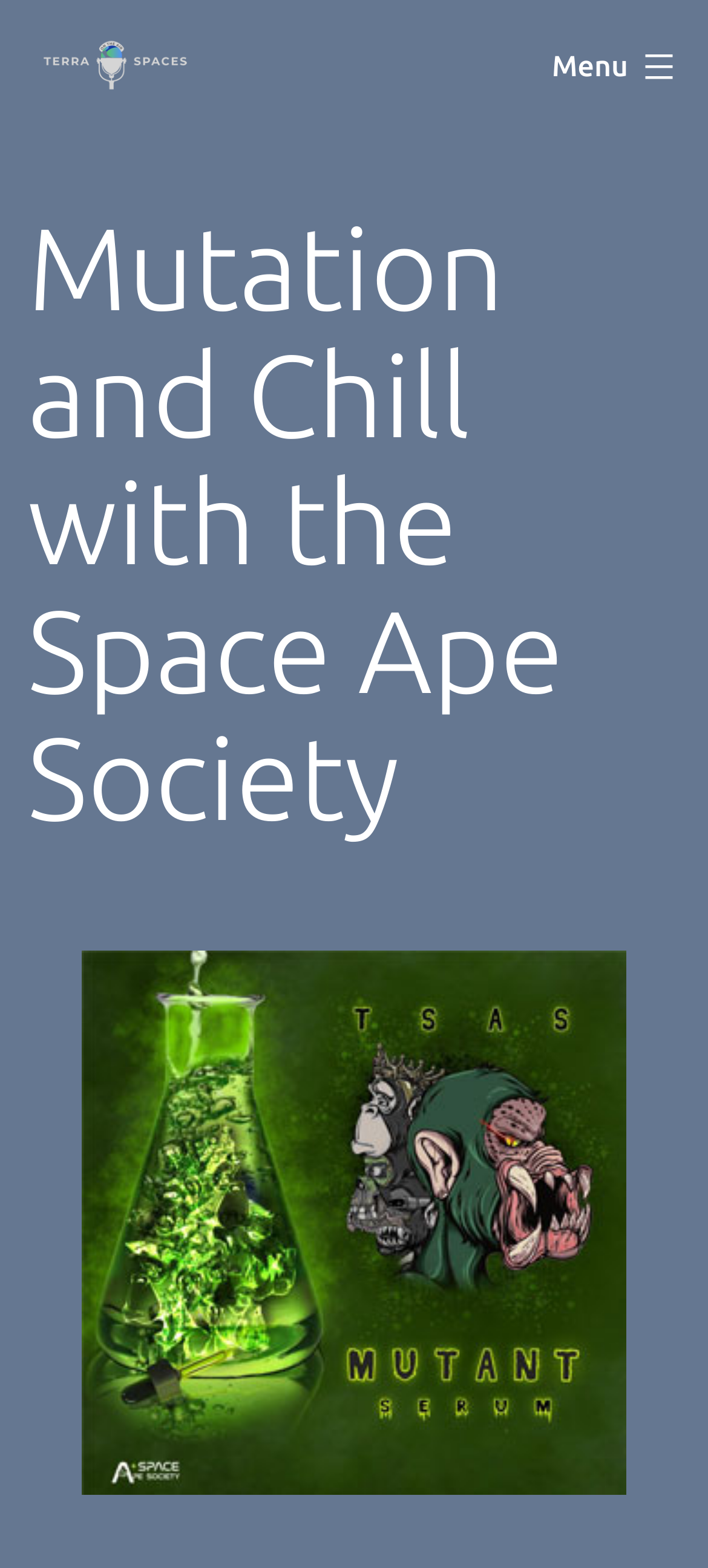Answer the question below with a single word or a brief phrase: 
How many links are there with the text 'TerraSpaces'?

2